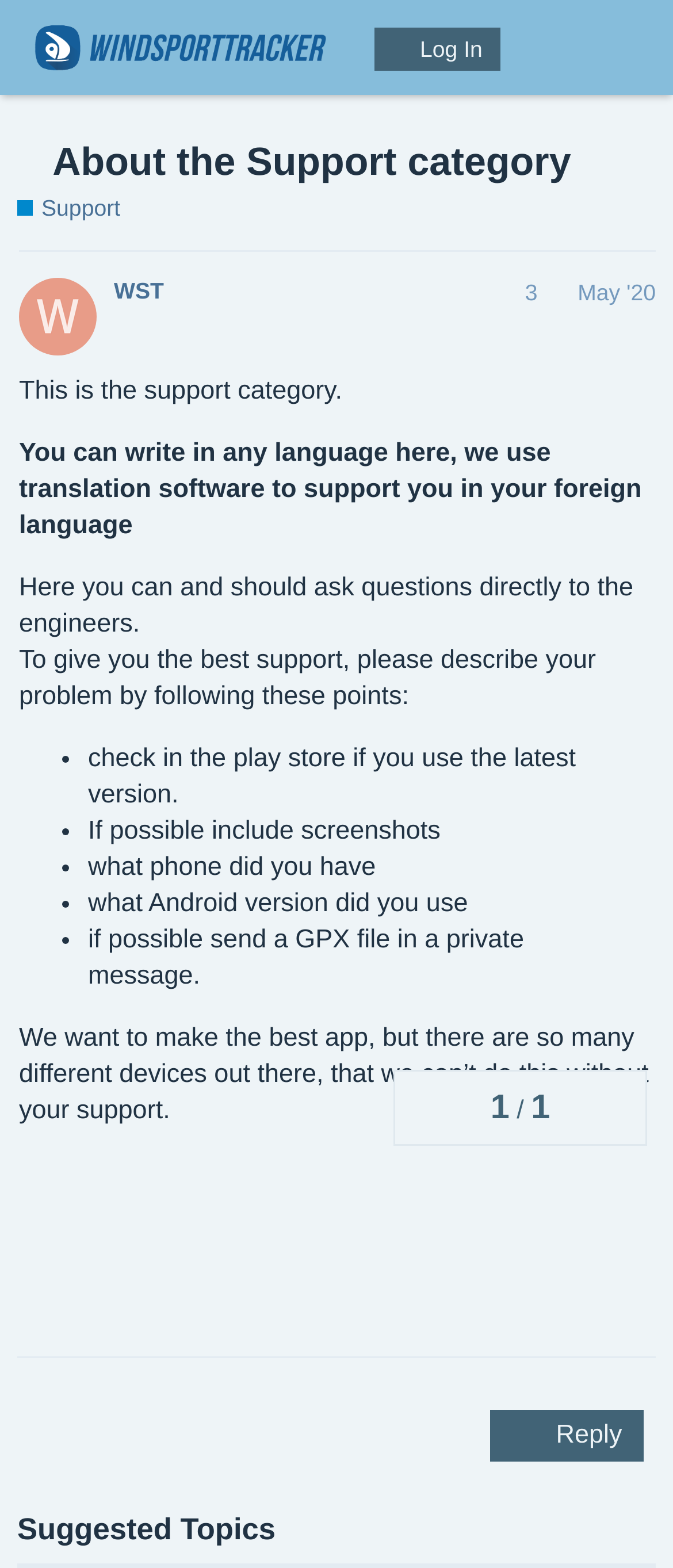Please find the bounding box coordinates of the element that needs to be clicked to perform the following instruction: "Search for topics, posts, users, or categories". The bounding box coordinates should be four float numbers between 0 and 1, represented as [left, top, right, bottom].

[0.755, 0.007, 0.865, 0.053]